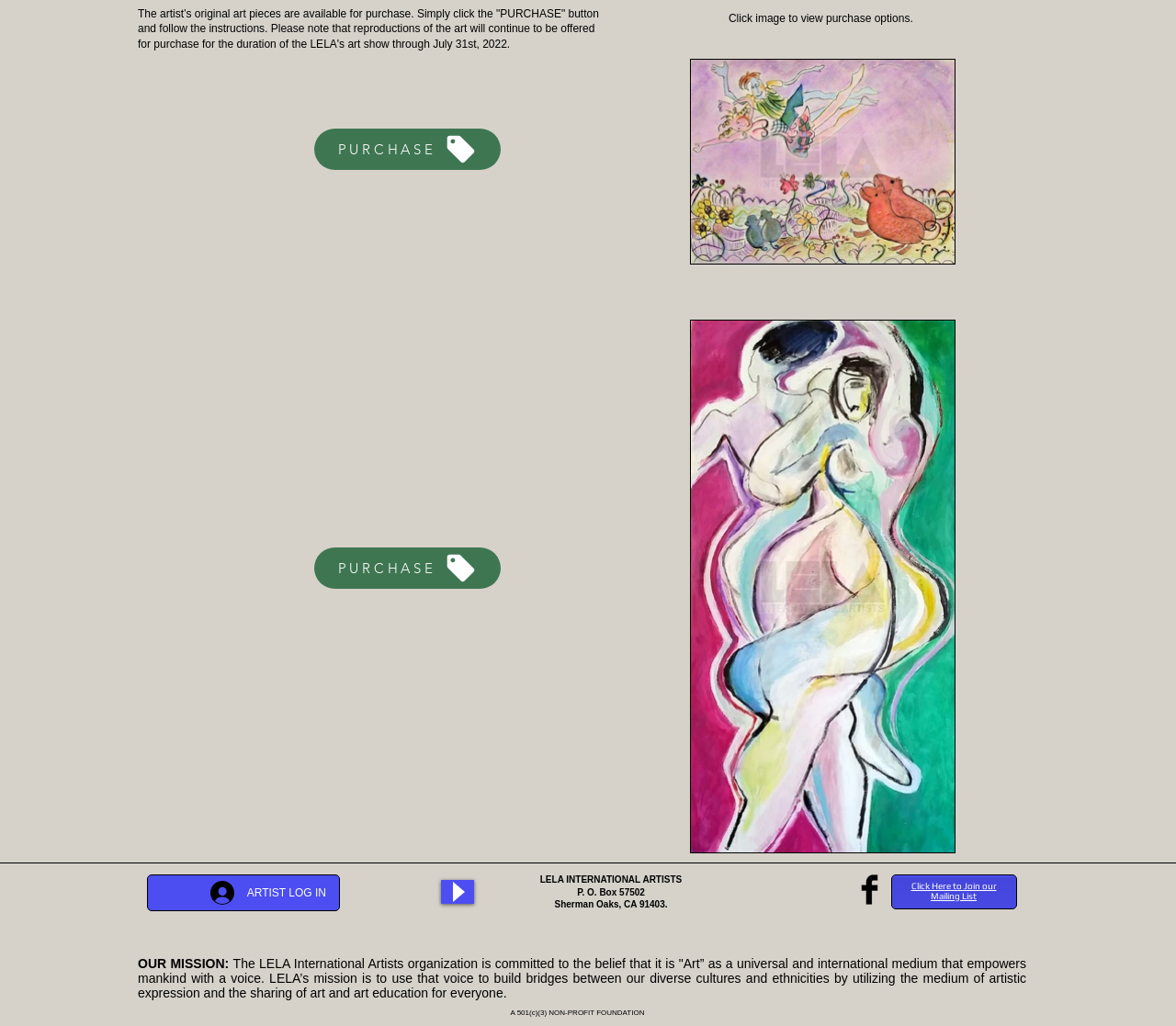Using the provided element description "PURCHASE", determine the bounding box coordinates of the UI element.

[0.267, 0.125, 0.426, 0.166]